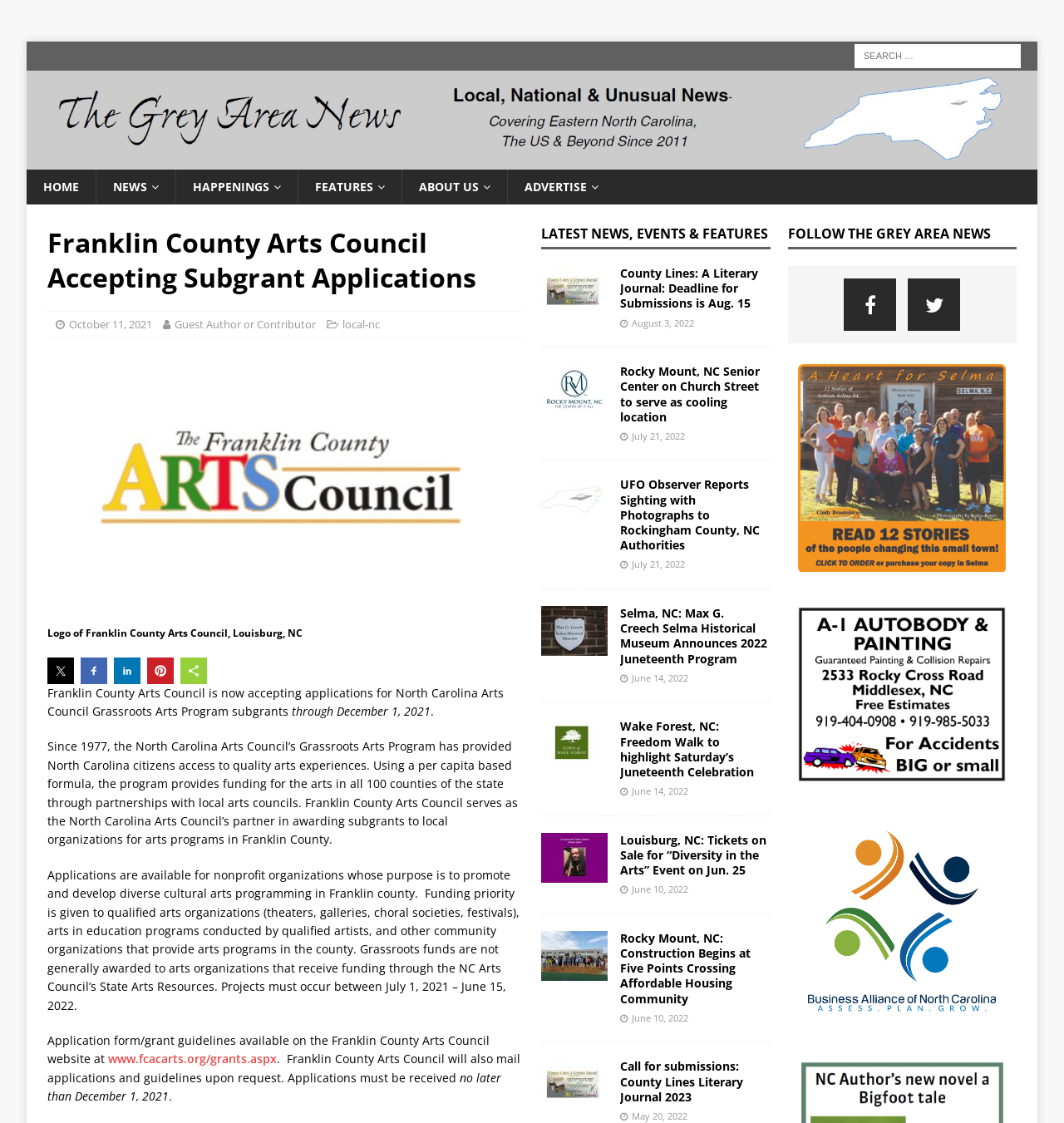Find the bounding box coordinates of the element's region that should be clicked in order to follow the given instruction: "Go to HOME page". The coordinates should consist of four float numbers between 0 and 1, i.e., [left, top, right, bottom].

[0.025, 0.151, 0.09, 0.182]